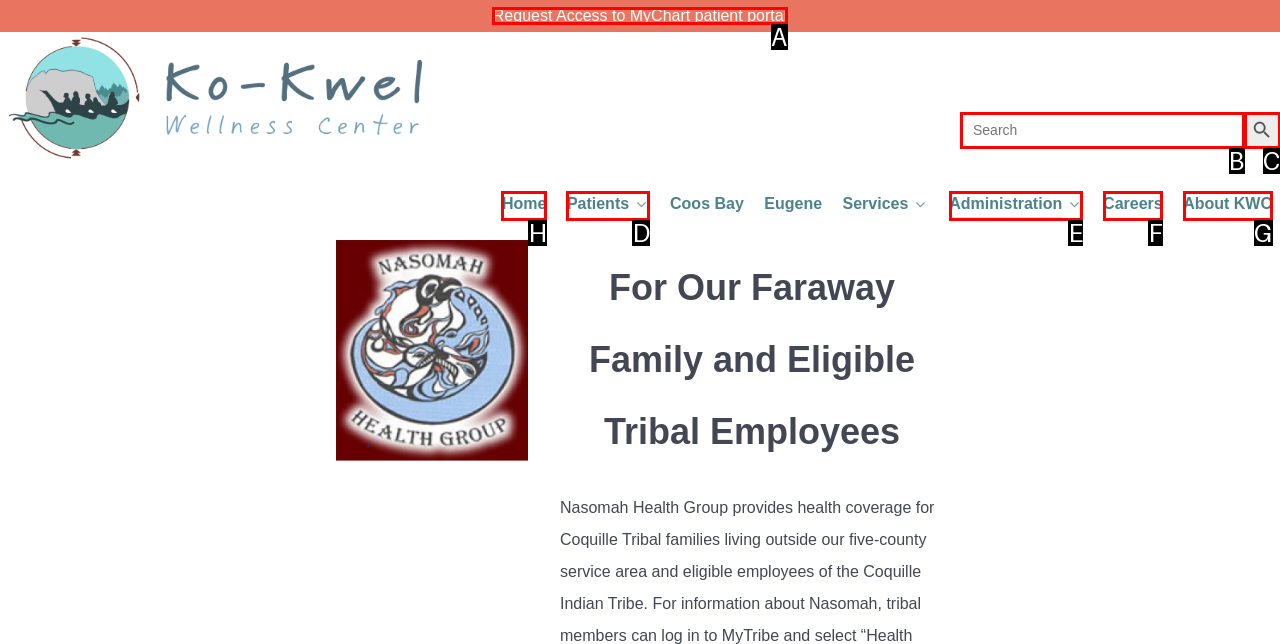From the options shown in the screenshot, tell me which lettered element I need to click to complete the task: Go to Home page.

H